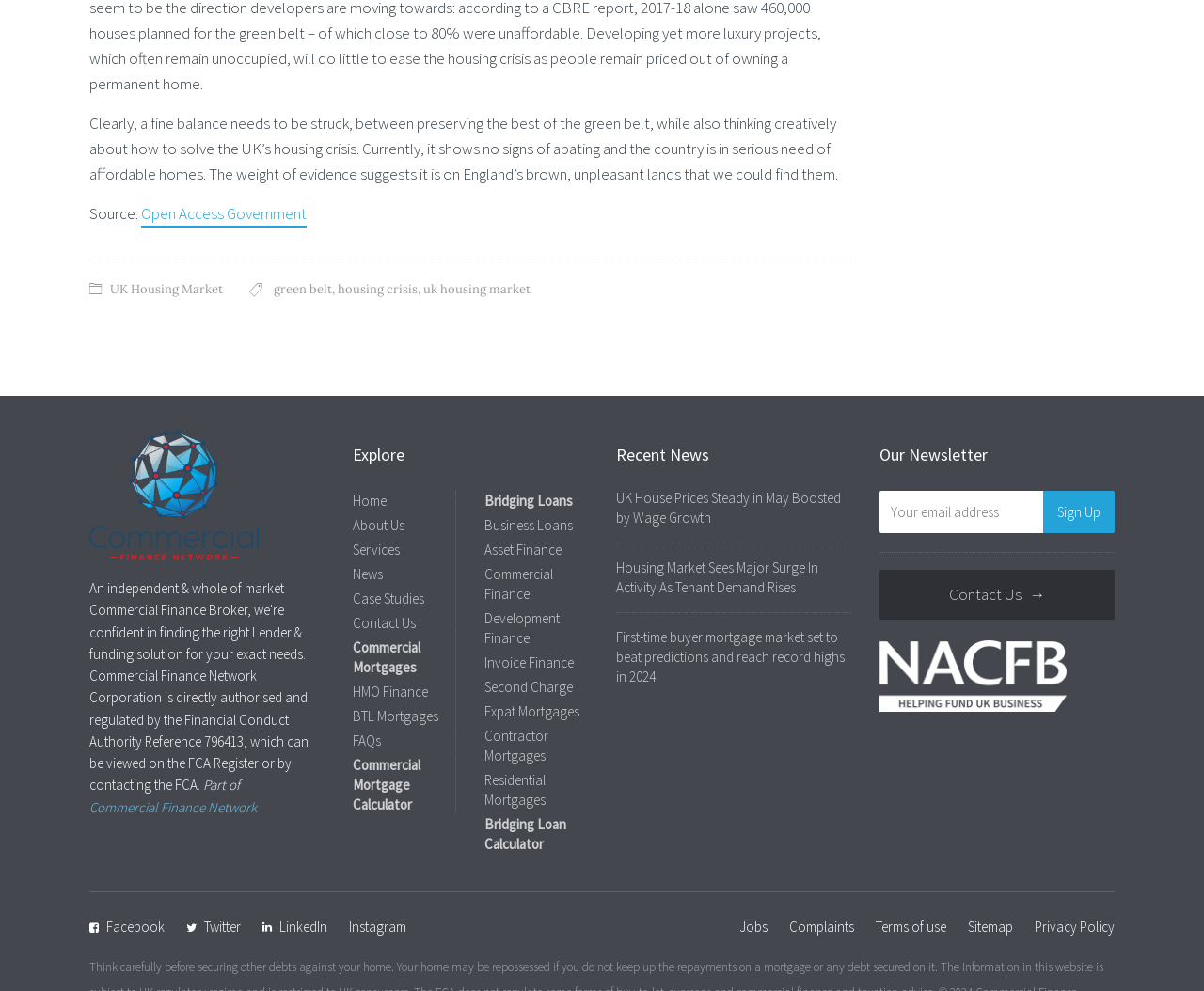Look at the image and give a detailed response to the following question: How can users contact the company?

The webpage provides a 'Contact Us' link, which can be used to contact the company, and also displays a 'Contact Us →' link at the bottom of the page.